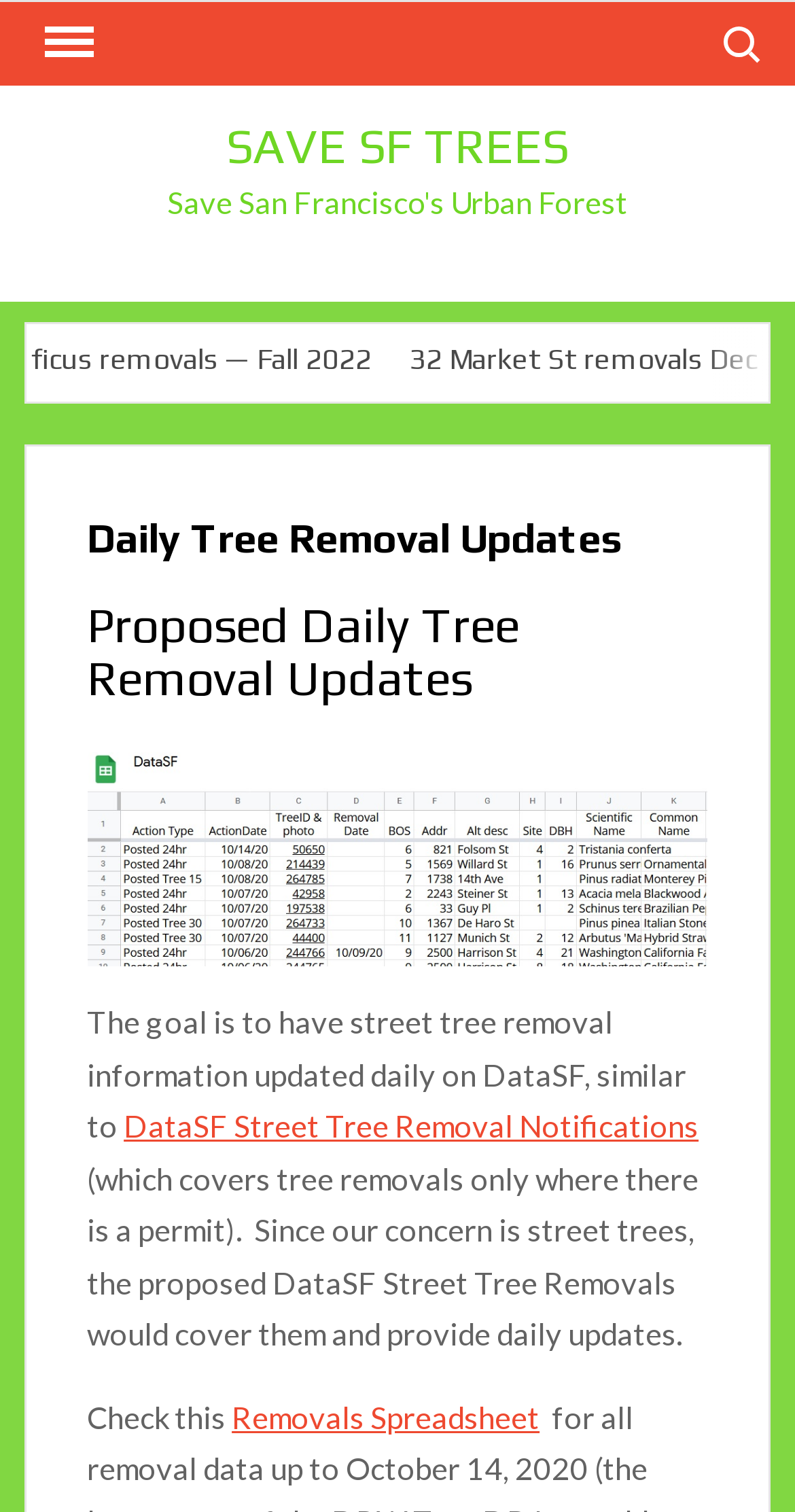Provide a single word or phrase to answer the given question: 
What is the name of the primary menu?

Primary Menu